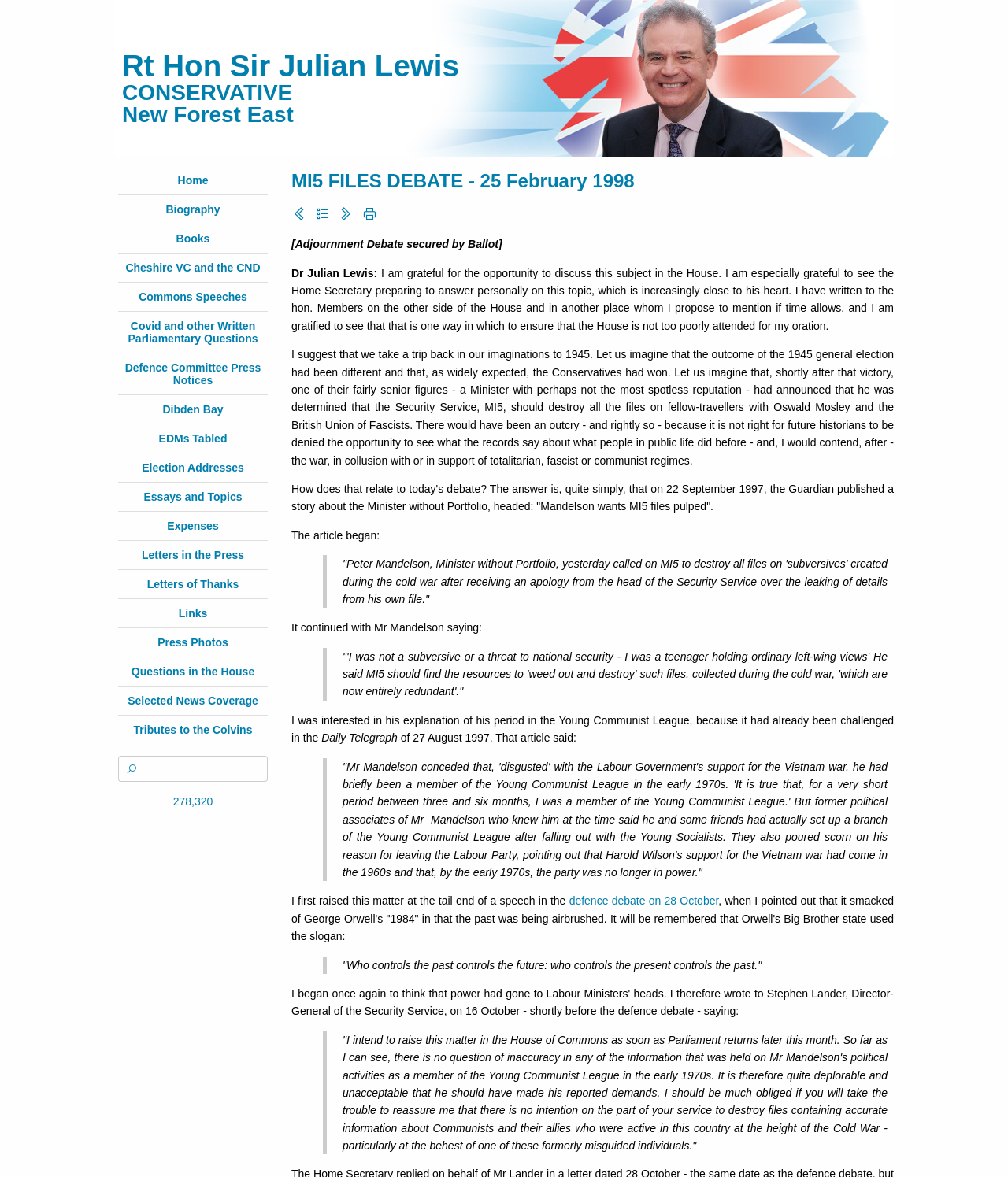Please identify the bounding box coordinates of where to click in order to follow the instruction: "Click the link to Rt Hon Sir Julian Lewis".

[0.121, 0.041, 0.455, 0.07]